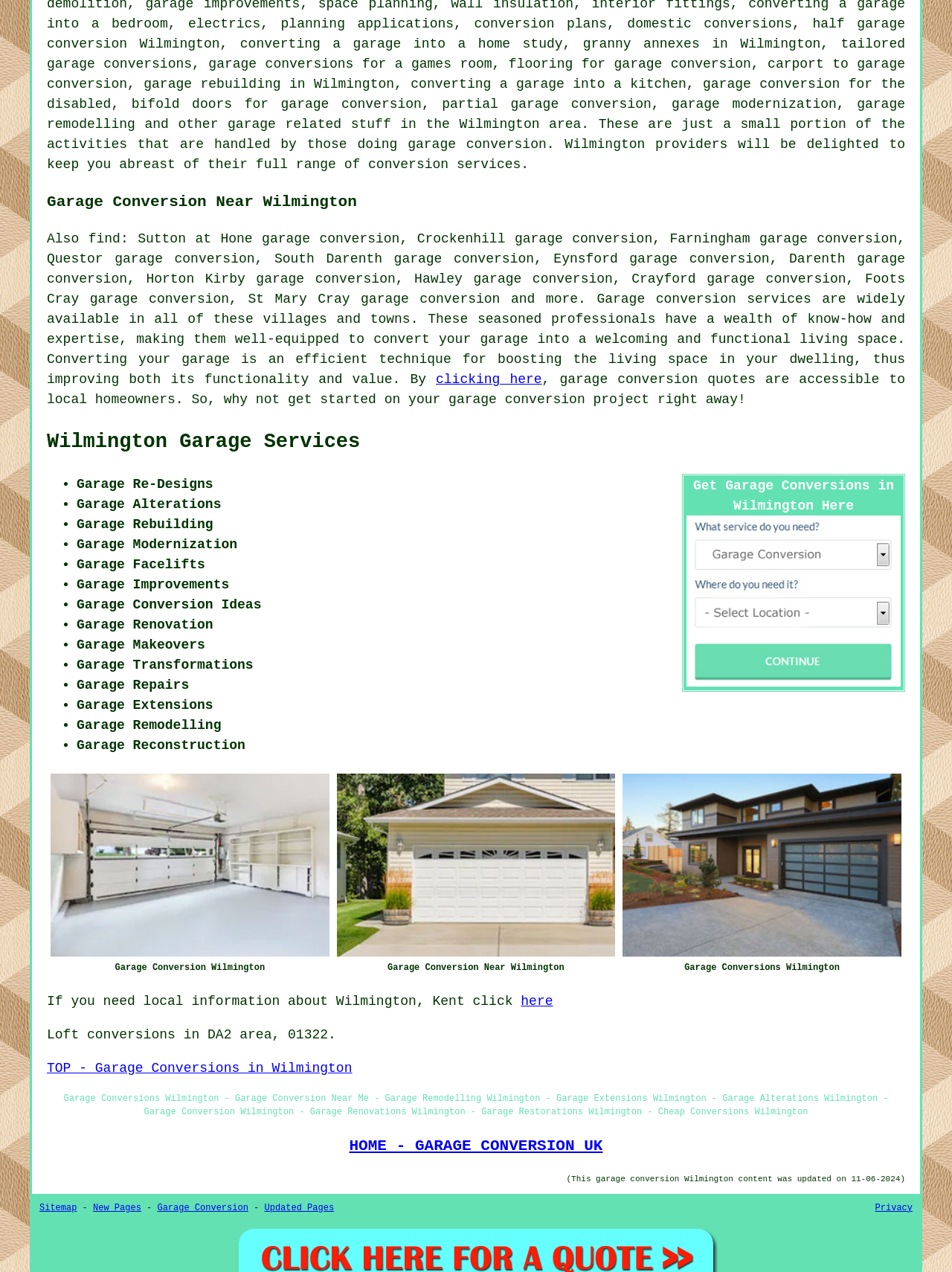Respond to the question below with a single word or phrase: What is the purpose of converting a garage?

Boosting living space